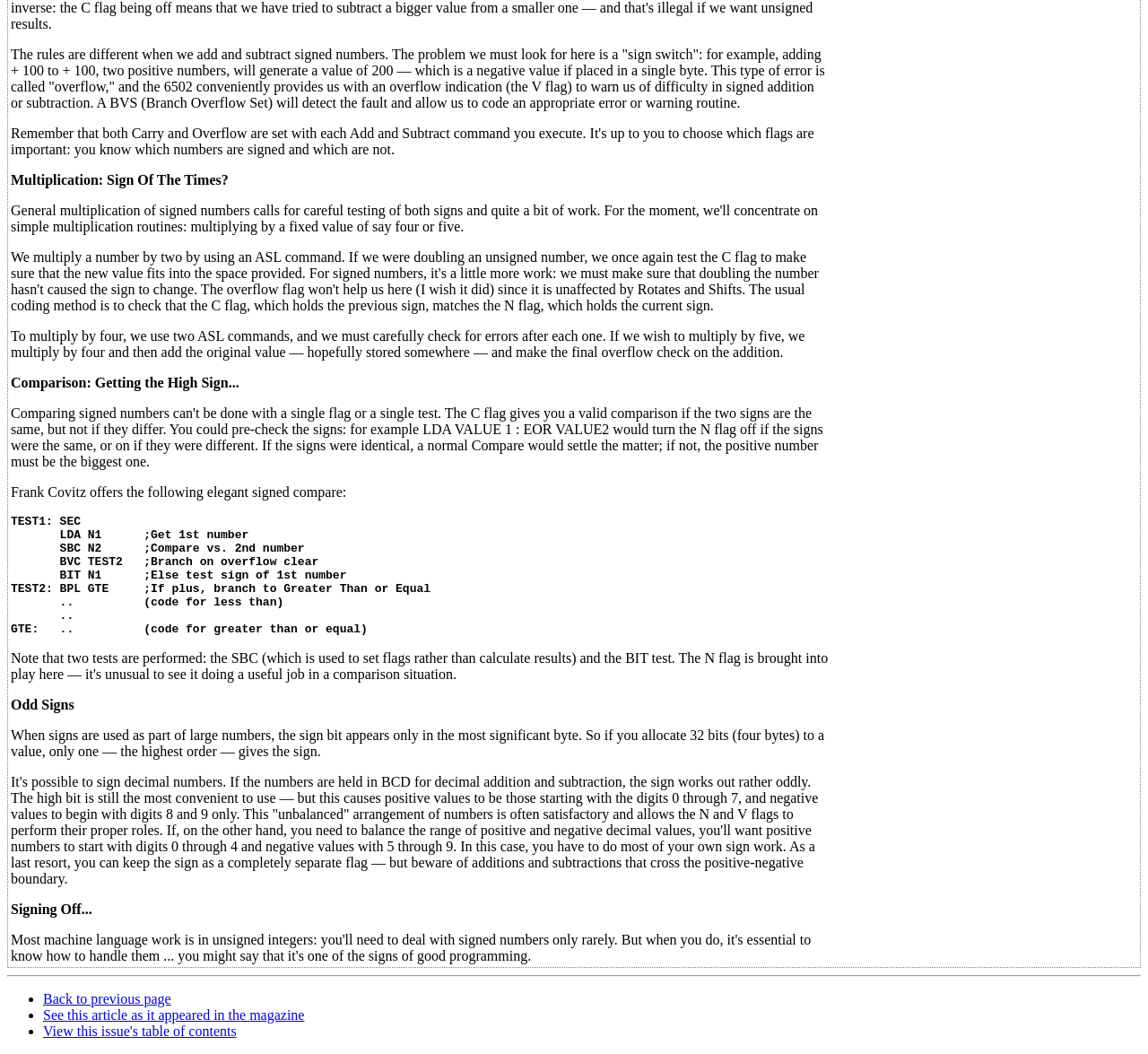Using the provided description Today on Conservative Sense, find the bounding box coordinates for the UI element. Provide the coordinates in (top-left x, top-left y, bottom-right x, bottom-right y) format, ensuring all values are between 0 and 1.

None